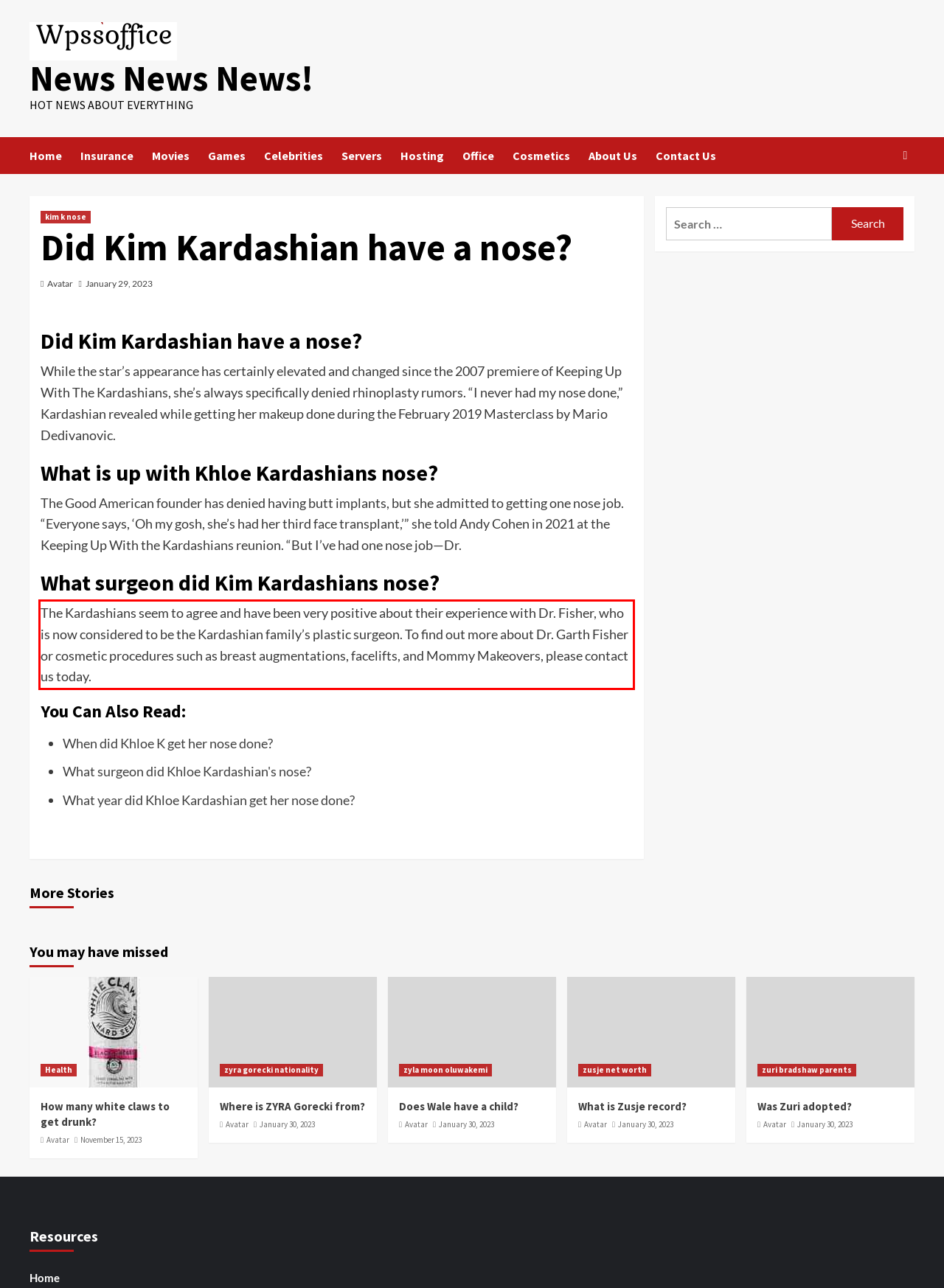Please perform OCR on the UI element surrounded by the red bounding box in the given webpage screenshot and extract its text content.

The Kardashians seem to agree and have been very positive about their experience with Dr. Fisher, who is now considered to be the Kardashian family’s plastic surgeon. To find out more about Dr. Garth Fisher or cosmetic procedures such as breast augmentations, facelifts, and Mommy Makeovers, please contact us today.